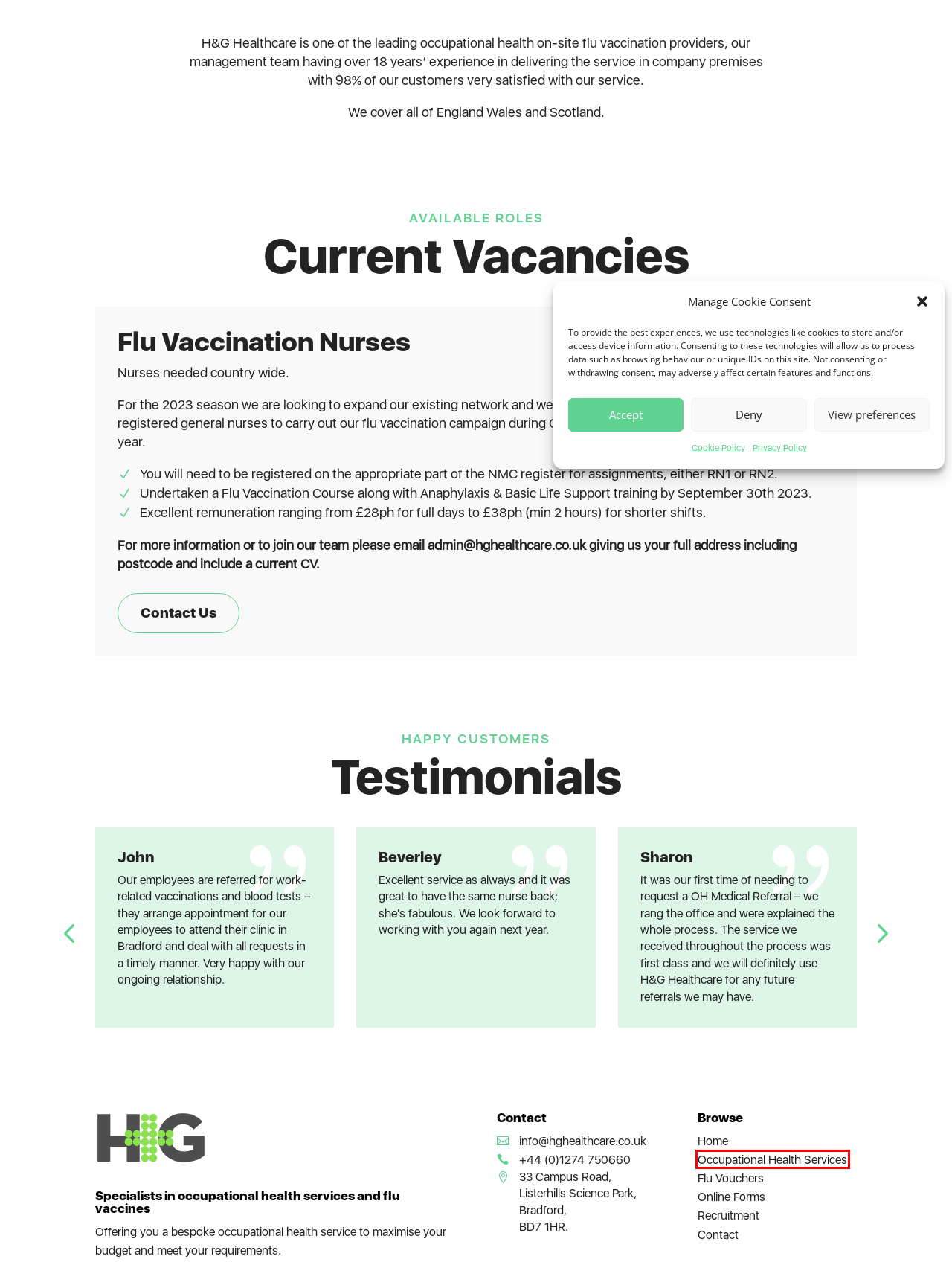You are looking at a screenshot of a webpage with a red bounding box around an element. Determine the best matching webpage description for the new webpage resulting from clicking the element in the red bounding box. Here are the descriptions:
A. Occupational Health Services - HG Healthcare
B. Privacy Policy - HG Healthcare
C. Workplace Flu Vaccinations | Employee Flu Jabs
D. Contact - HG Healthcare
E. Cookie Policy - HG Healthcare
F. Basket - HG Healthcare
G. My Account - HG Healthcare
H. Travel Vaccinations In Yorkshire - Bradford Travel Clinic

A